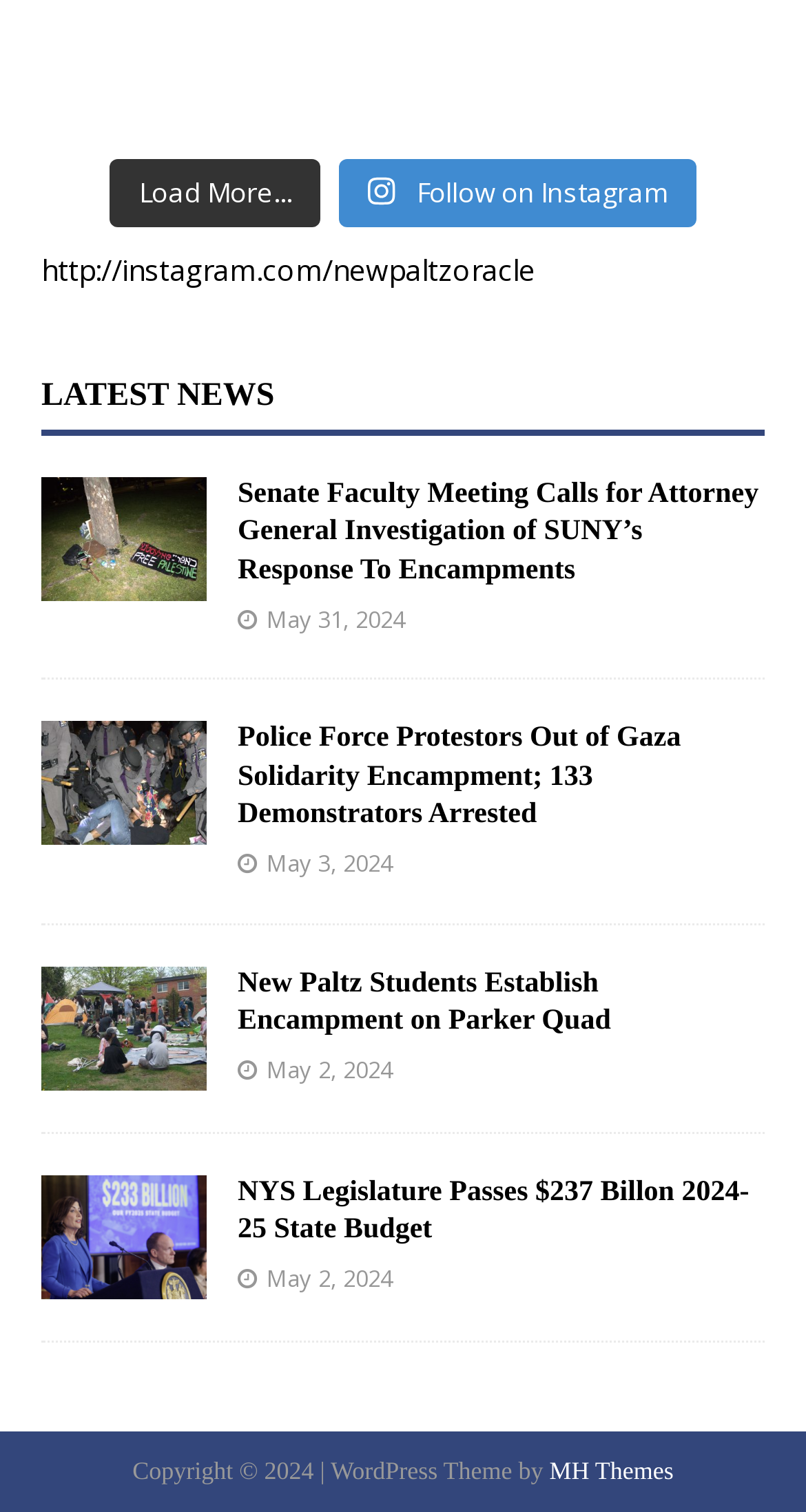Please identify the bounding box coordinates of where to click in order to follow the instruction: "Visit Twitter page".

None